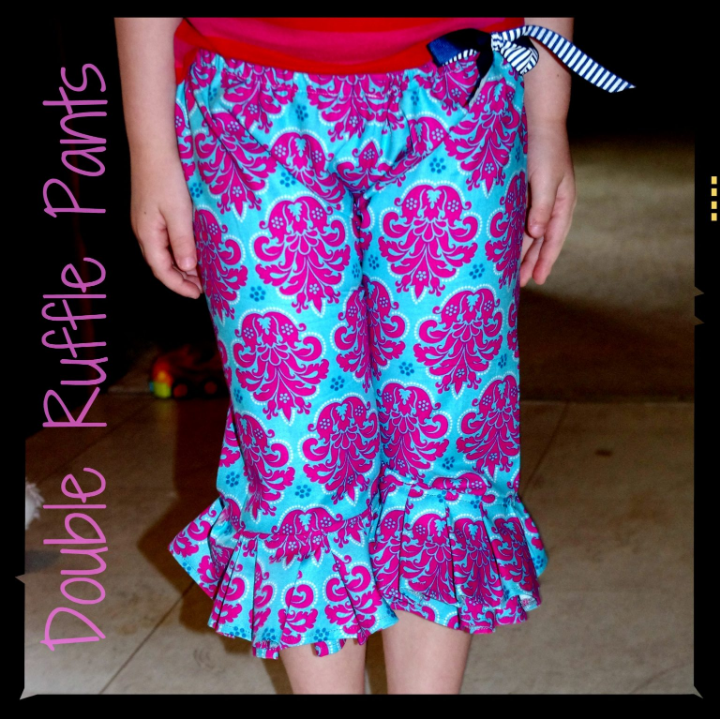Construct a detailed narrative about the image.

The image showcases a charming pair of double ruffle pants, designed in a vibrant hot pink and blue damask pattern. The pants are modeled by a young girl, highlighting their playful and stylish flair. The ruffled hem adds a delightful touch, making them perfect for playful activities or dressy occasions. She is wearing a simple red top, which complements the colorful design of the pants. The background is softly blurred, drawing attention to the outfit, while the caption “Double Ruffle Pants” is elegantly displayed alongside the image, enhancing its appeal. This photo captures the essence of fun and fashion for young girls, making it an ideal representation for a sewing tutorial or fashion blog.